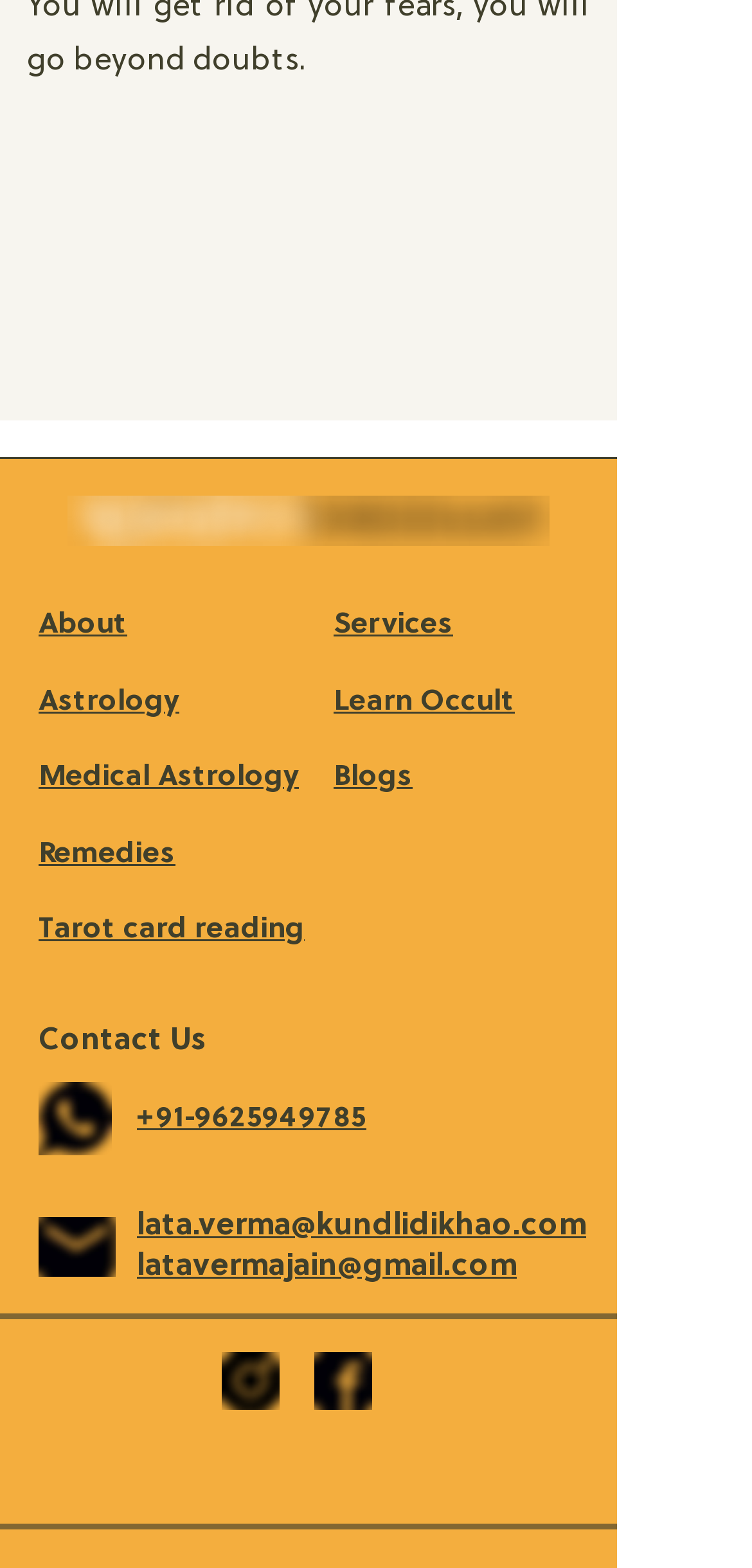Extract the bounding box coordinates for the described element: "Blogs". The coordinates should be represented as four float numbers between 0 and 1: [left, top, right, bottom].

[0.444, 0.486, 0.549, 0.507]